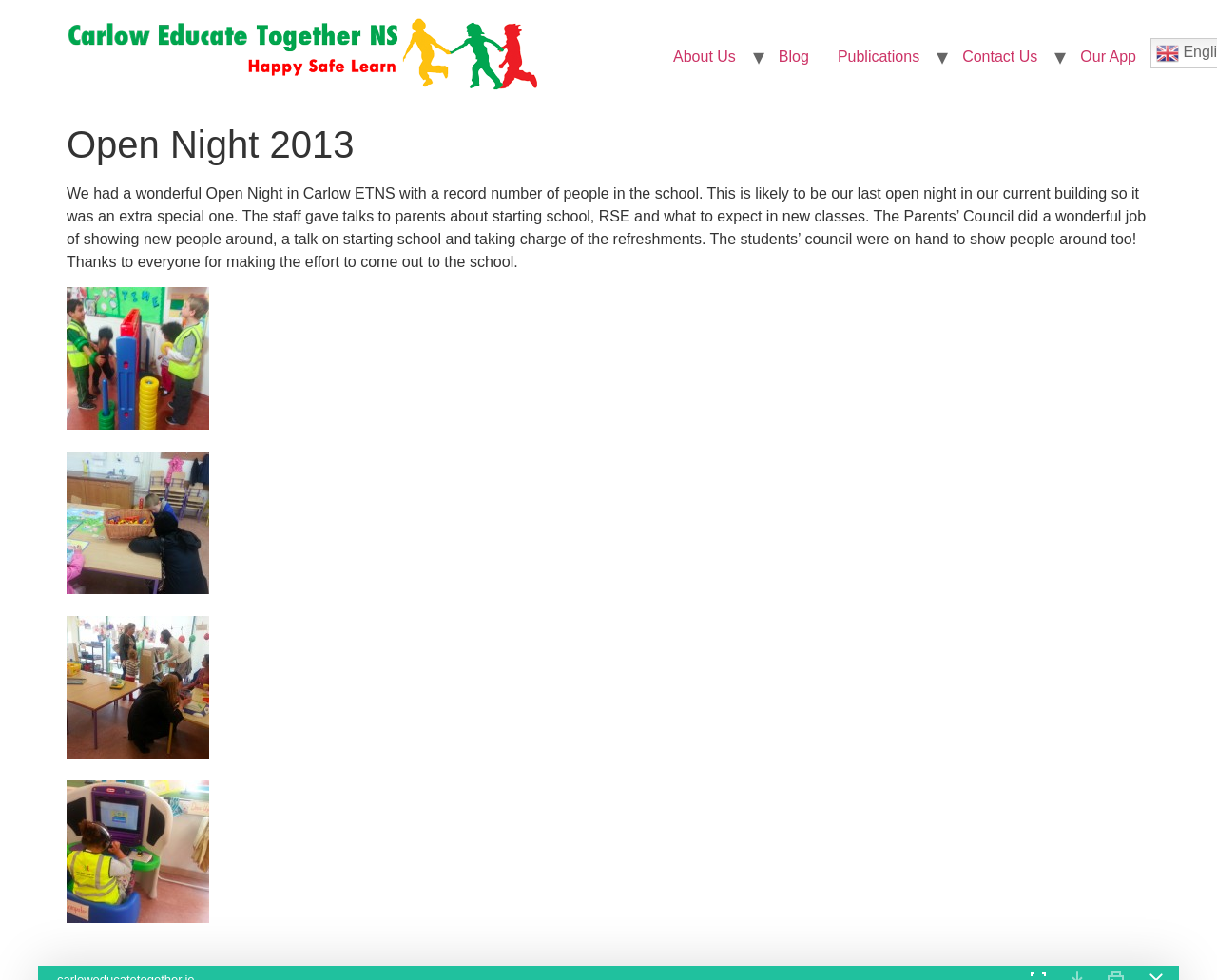Using the format (top-left x, top-left y, bottom-right x, bottom-right y), provide the bounding box coordinates for the described UI element. All values should be floating point numbers between 0 and 1: About Us

[0.541, 0.039, 0.616, 0.078]